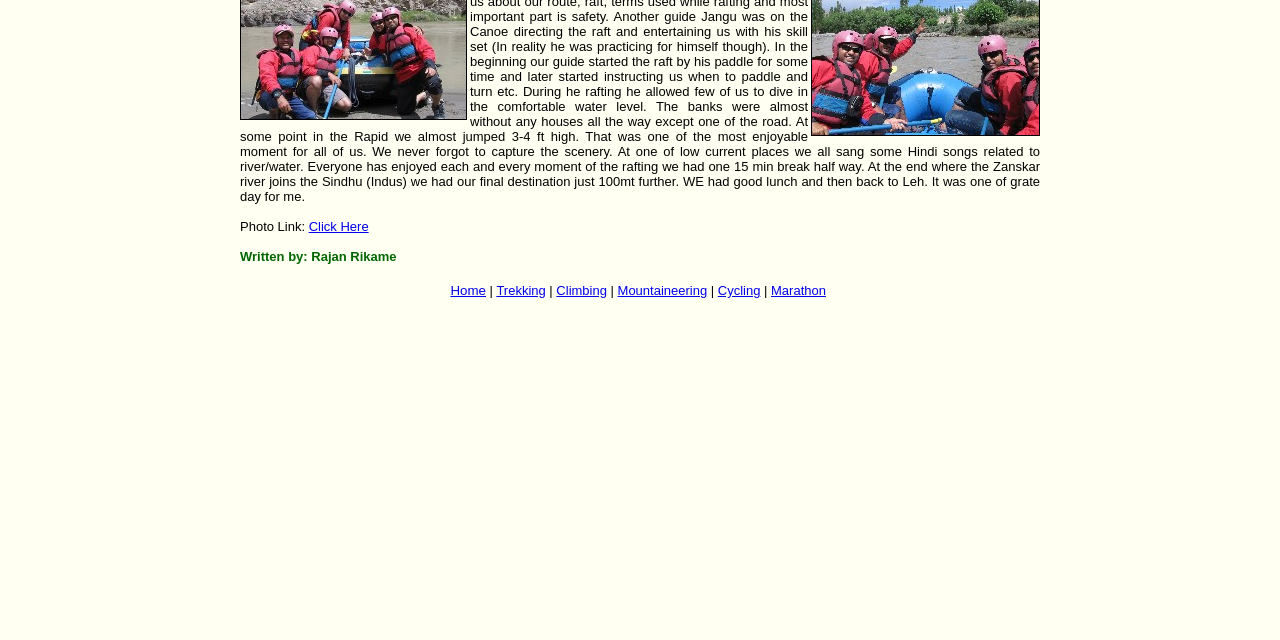Show the bounding box coordinates for the HTML element described as: "Click Here".

[0.241, 0.342, 0.288, 0.366]